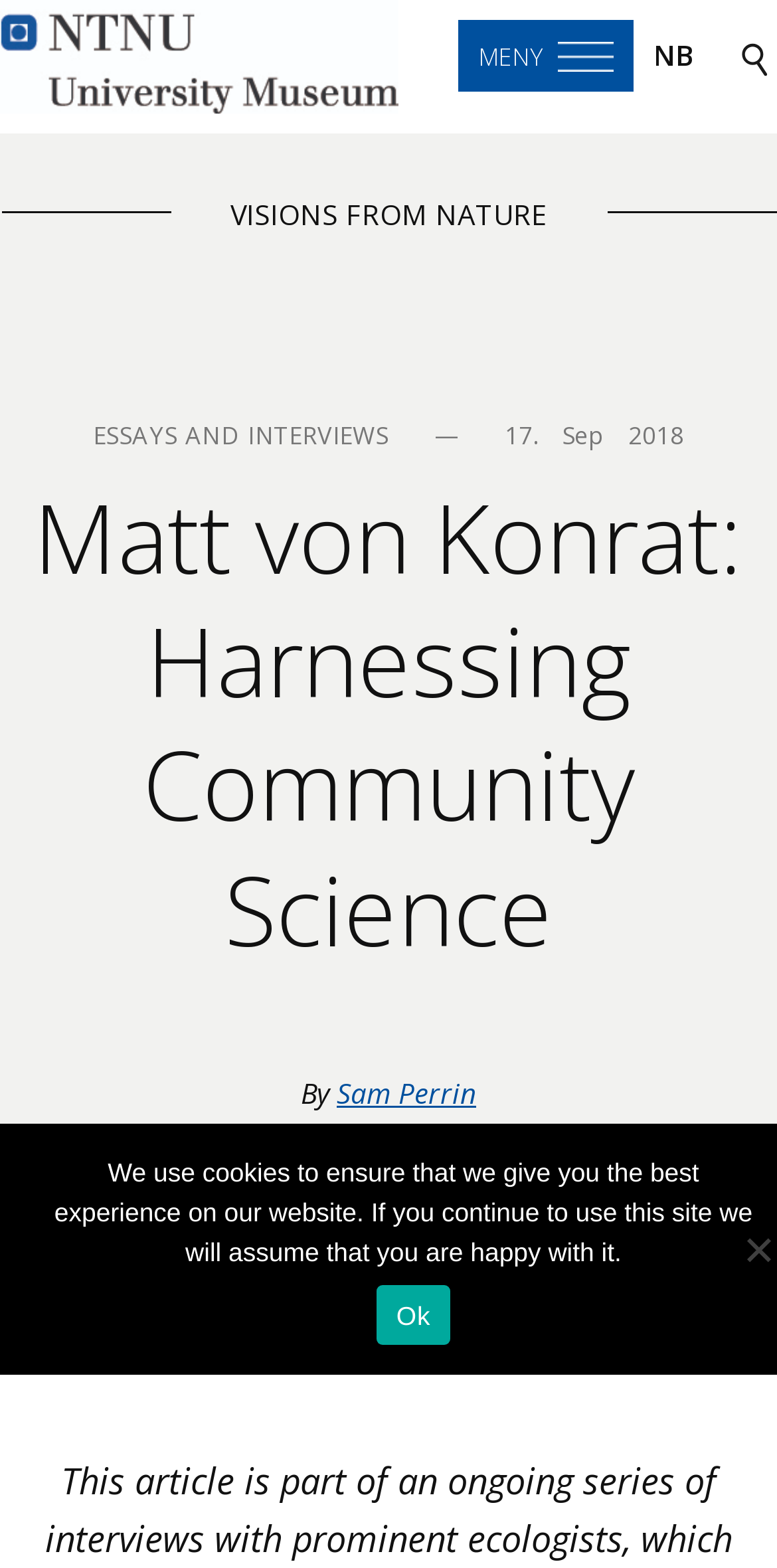Create a detailed summary of all the visual and textual information on the webpage.

The webpage is about Matt von Konrat's work on harnessing community science, with a focus on visions from nature. At the top left corner, there is a link to "NTNU Vitenskapsmuseet" accompanied by an image. To the right of this, there are three more links: "MENY", "NB", and "Search", with the search link having an accompanying image.

Below these links, there is a large header section that spans the width of the page. Within this section, there is a heading that reads "VISIONS FROM NATURE" with a link to the same title. Below this, there are two lines of text: "ESSAYS AND INTERVIEWS" and a date "17. Sep 2018". 

Further down, there is another heading that reads "Matt von Konrat: Harnessing Community Science" followed by a text "By" and a link to "Sam Perrin". 

At the bottom of the page, there is a notification about the use of cookies, with a link to "Ok" to accept the terms. To the right of this, there is a generic element labeled "No".